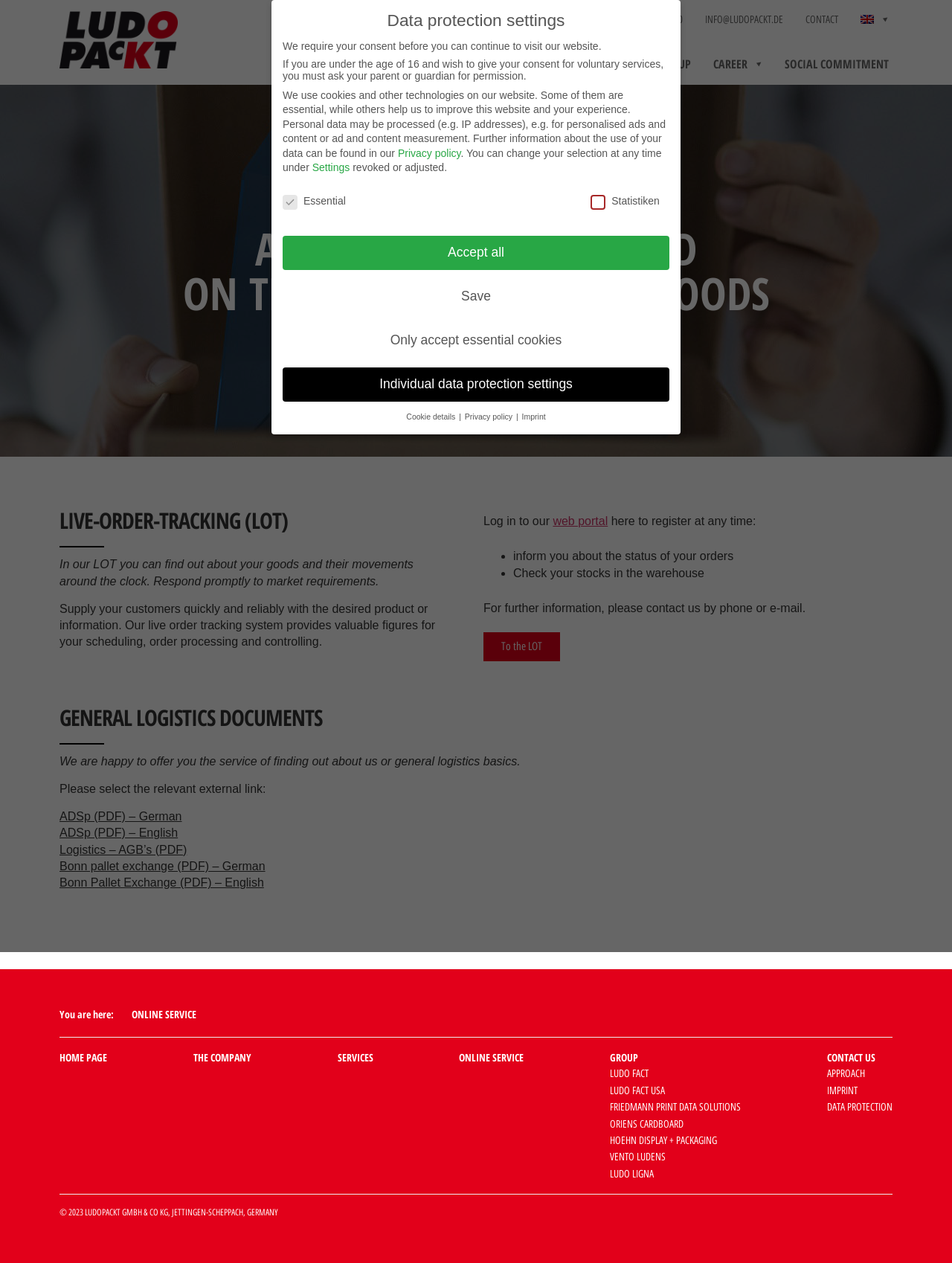Pinpoint the bounding box coordinates of the element you need to click to execute the following instruction: "Track your orders". The bounding box should be represented by four float numbers between 0 and 1, in the format [left, top, right, bottom].

[0.508, 0.501, 0.588, 0.524]